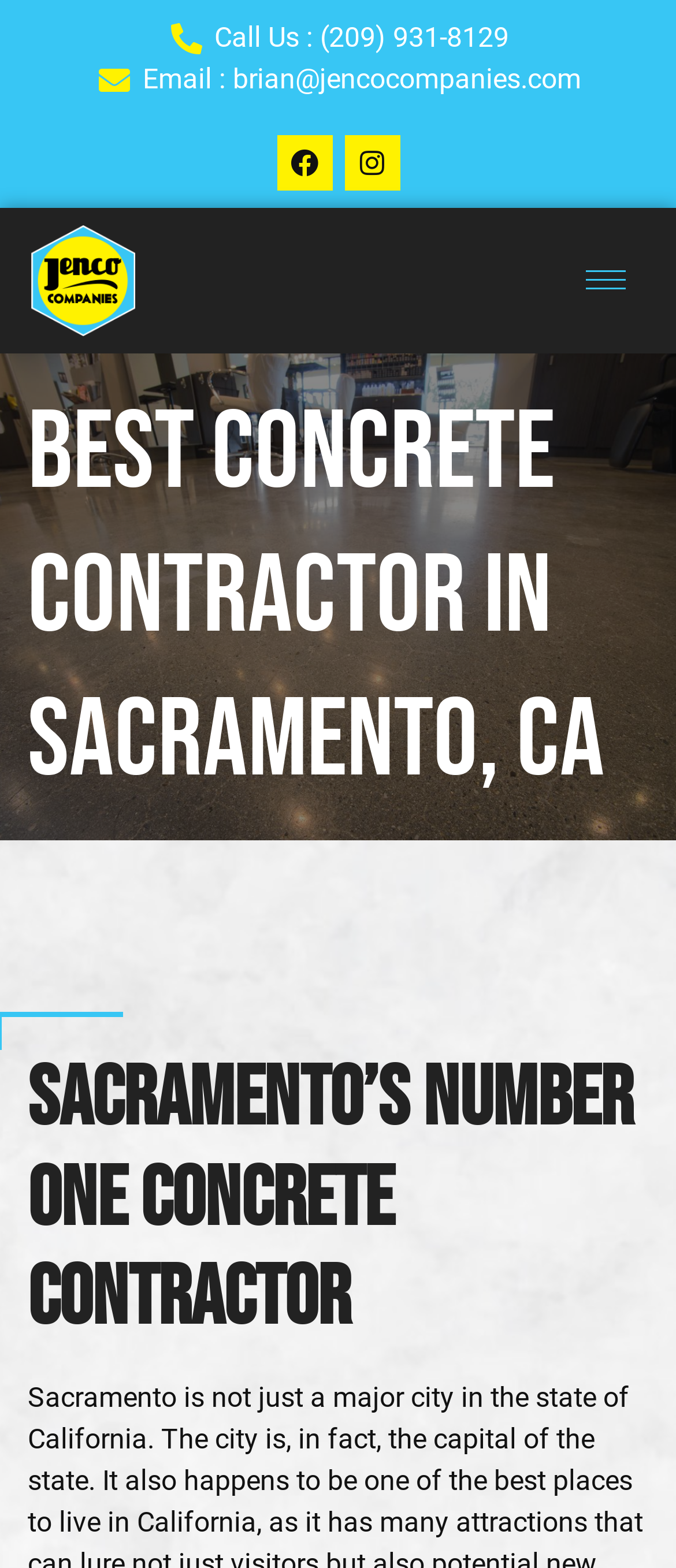Identify the bounding box of the HTML element described as: "Call Us : (209) 931-8129".

[0.247, 0.011, 0.753, 0.038]